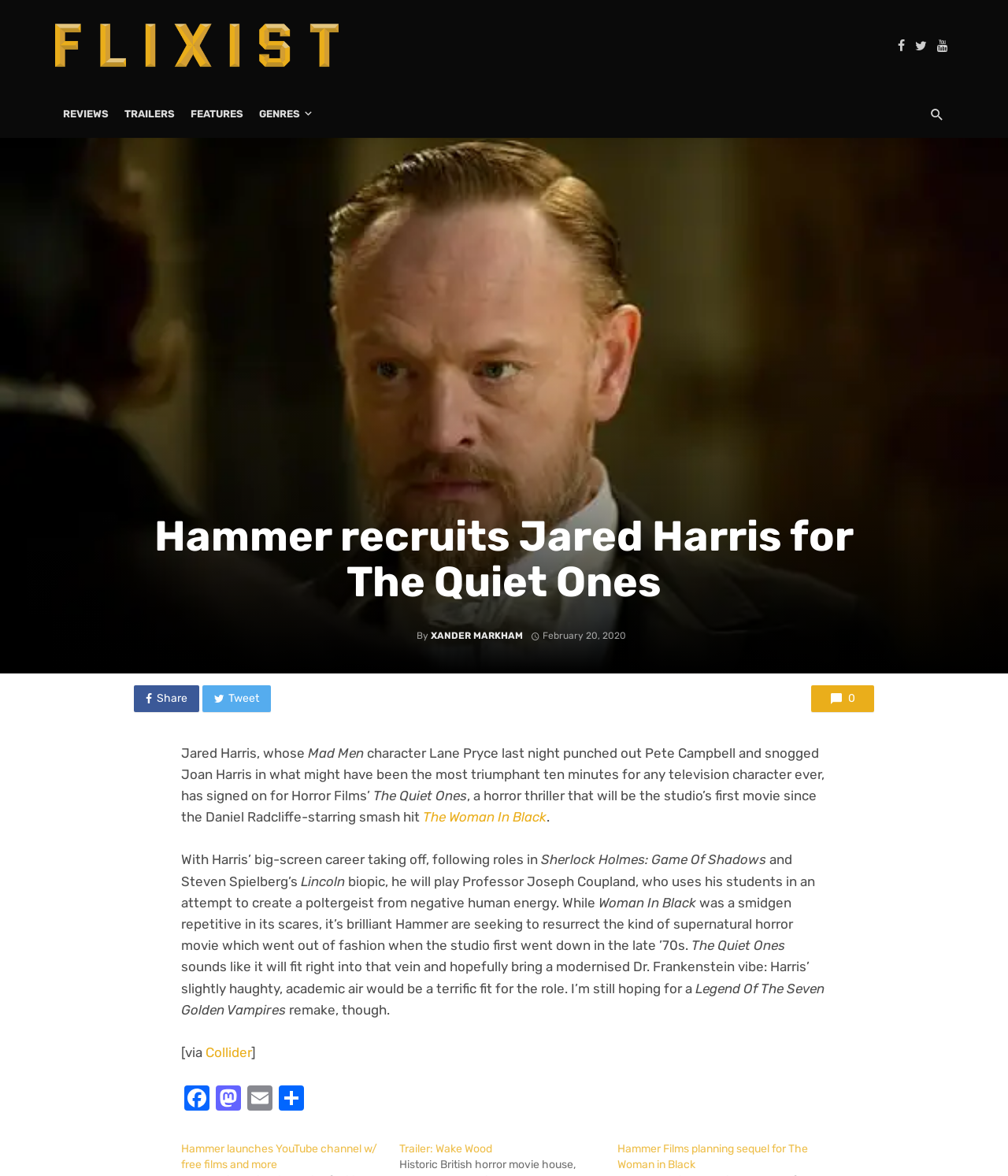Please find the bounding box coordinates of the element that needs to be clicked to perform the following instruction: "Share the article". The bounding box coordinates should be four float numbers between 0 and 1, represented as [left, top, right, bottom].

[0.133, 0.582, 0.197, 0.605]